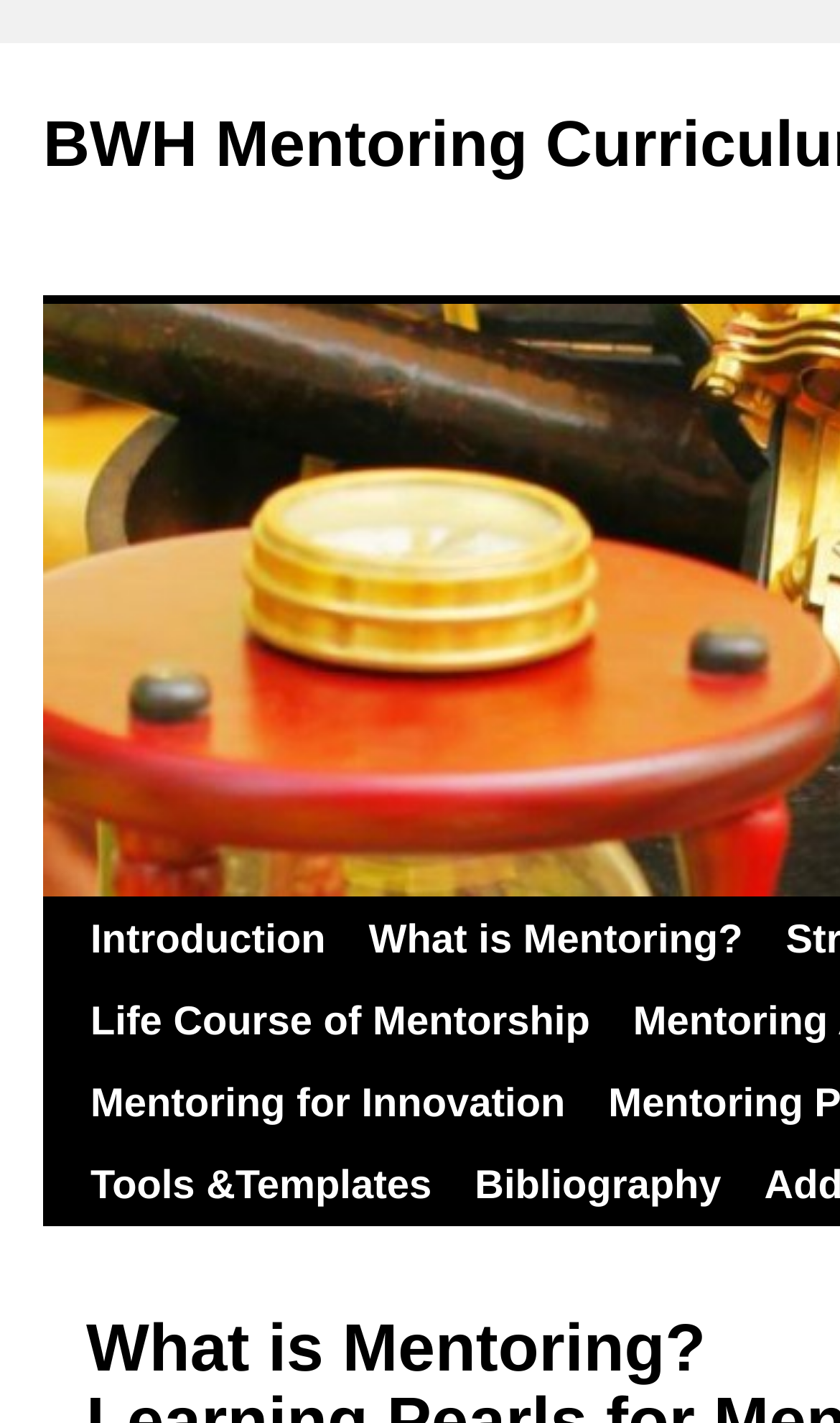Give a short answer to this question using one word or a phrase:
What is the last link in the top navigation?

Bibliography